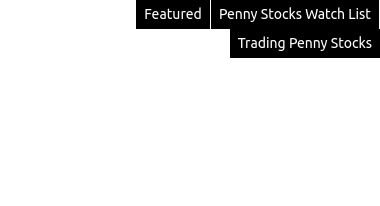What is the purpose of the article?
Respond to the question with a single word or phrase according to the image.

To assist investors